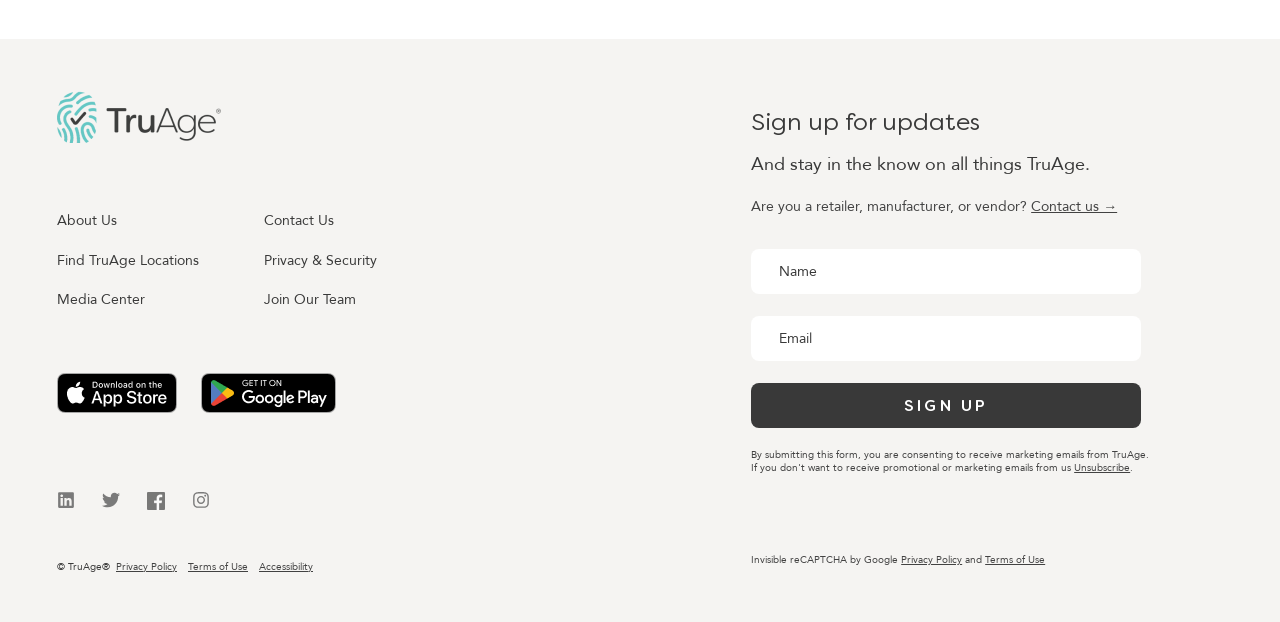Reply to the question below using a single word or brief phrase:
What is the purpose of the form?

Sign up for updates